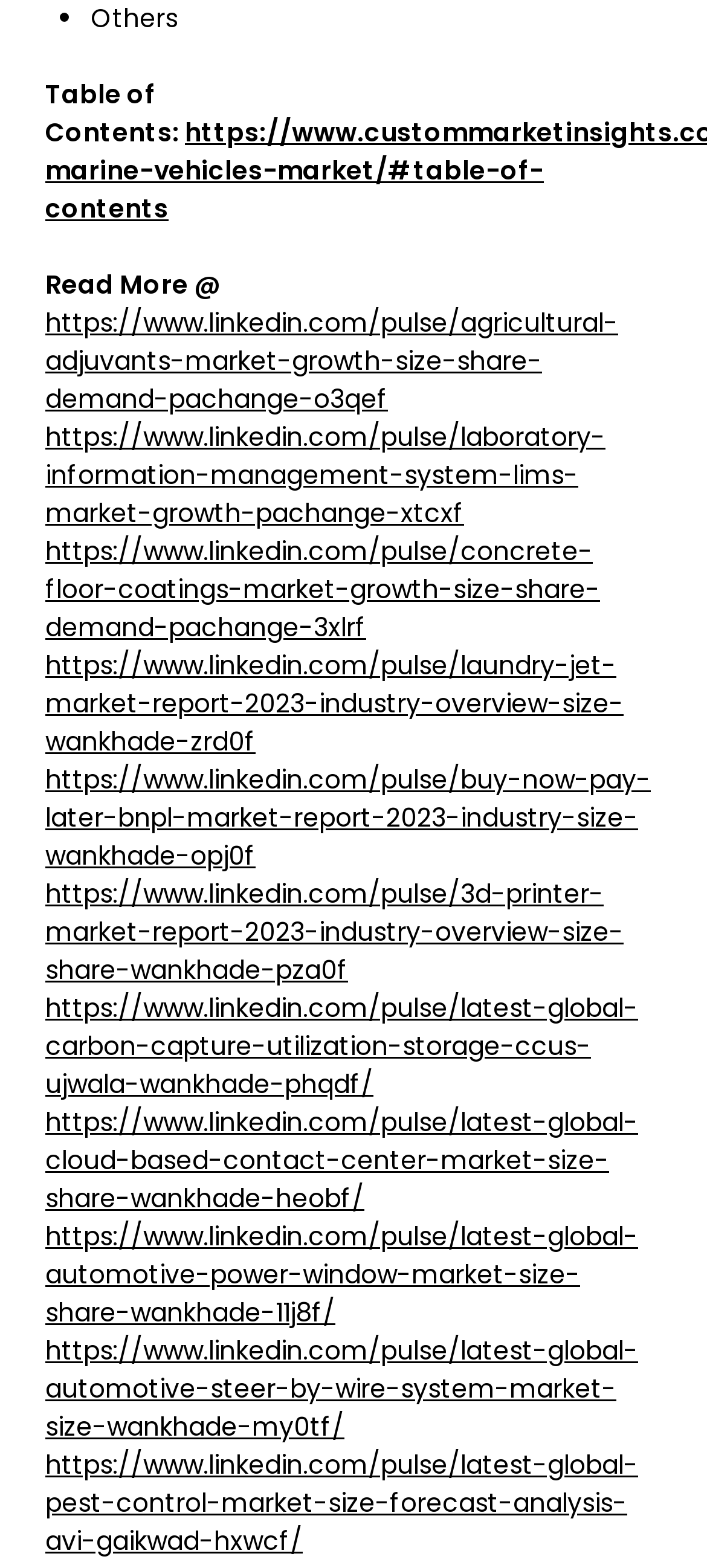Determine the bounding box coordinates of the element that should be clicked to execute the following command: "Learn about buy now pay later market report".

[0.064, 0.486, 0.921, 0.558]